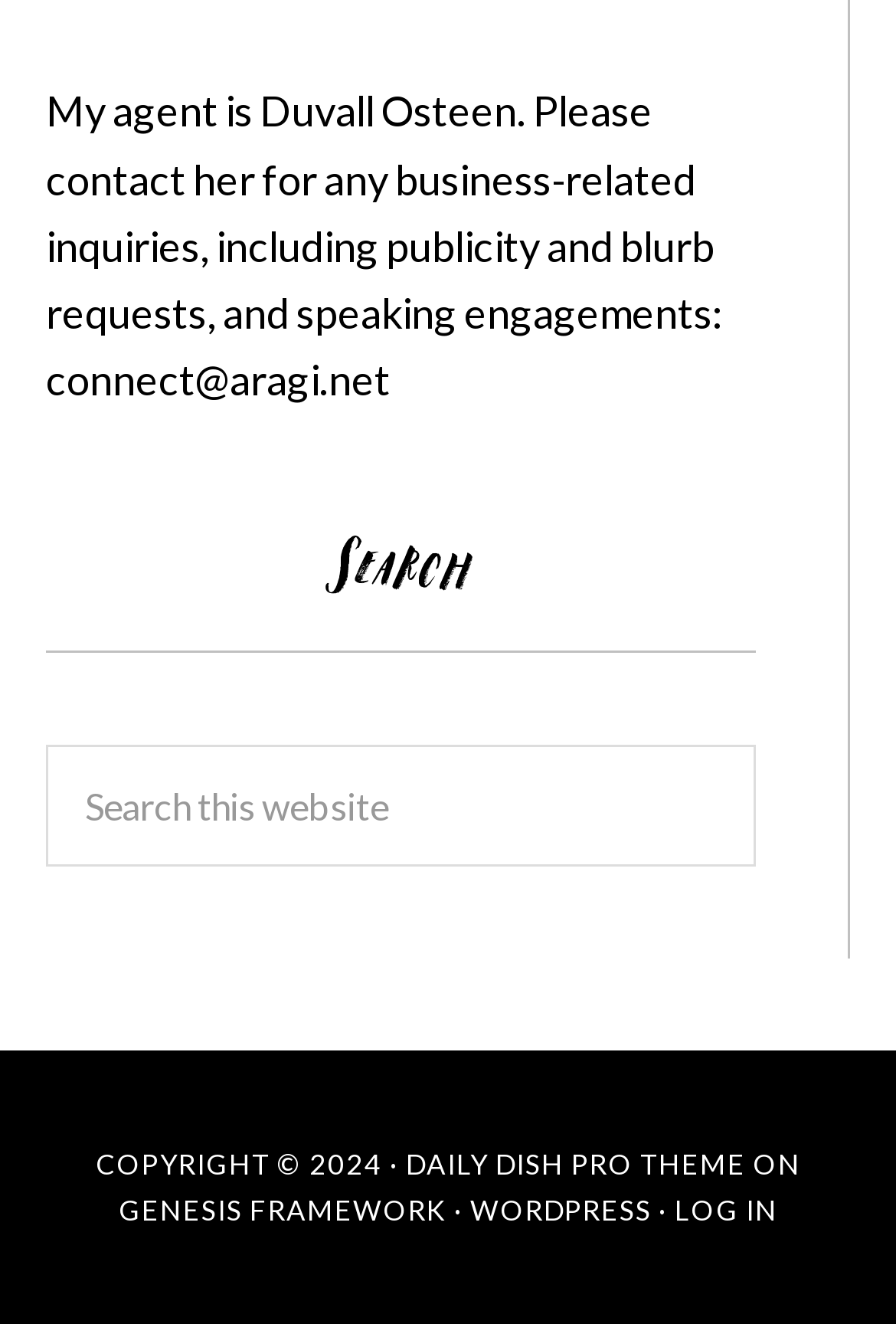What is the purpose of the search box?
Look at the webpage screenshot and answer the question with a detailed explanation.

The search box is located below the 'Search' heading, and its purpose is to search this website, as indicated by the placeholder text 'Search this website'.